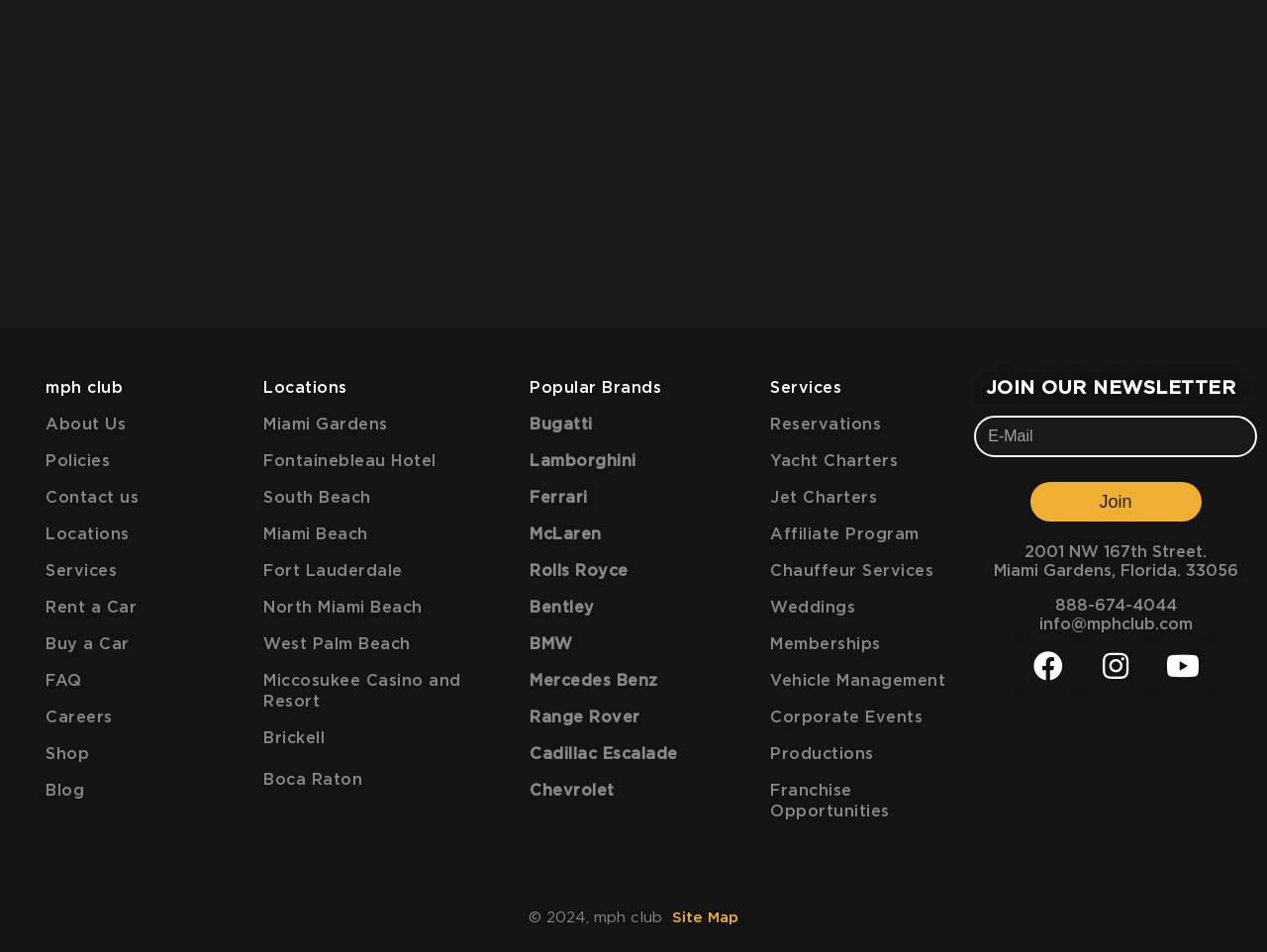Could you provide the bounding box coordinates for the portion of the screen to click to complete this instruction: "Click on About Us"?

[0.036, 0.438, 0.099, 0.454]